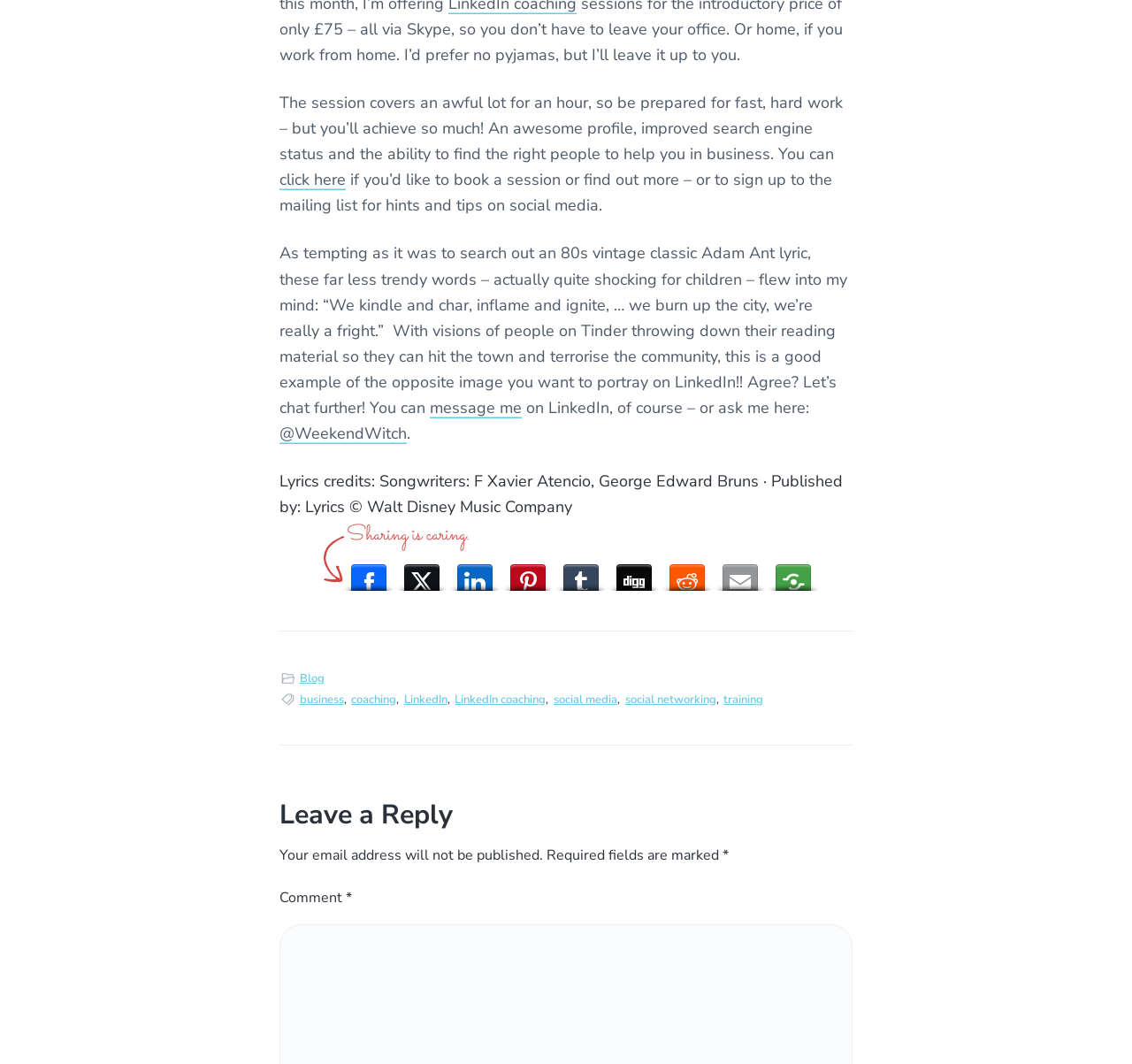Please determine the bounding box coordinates of the element to click on in order to accomplish the following task: "Leave a reply". Ensure the coordinates are four float numbers ranging from 0 to 1, i.e., [left, top, right, bottom].

[0.247, 0.75, 0.753, 0.782]